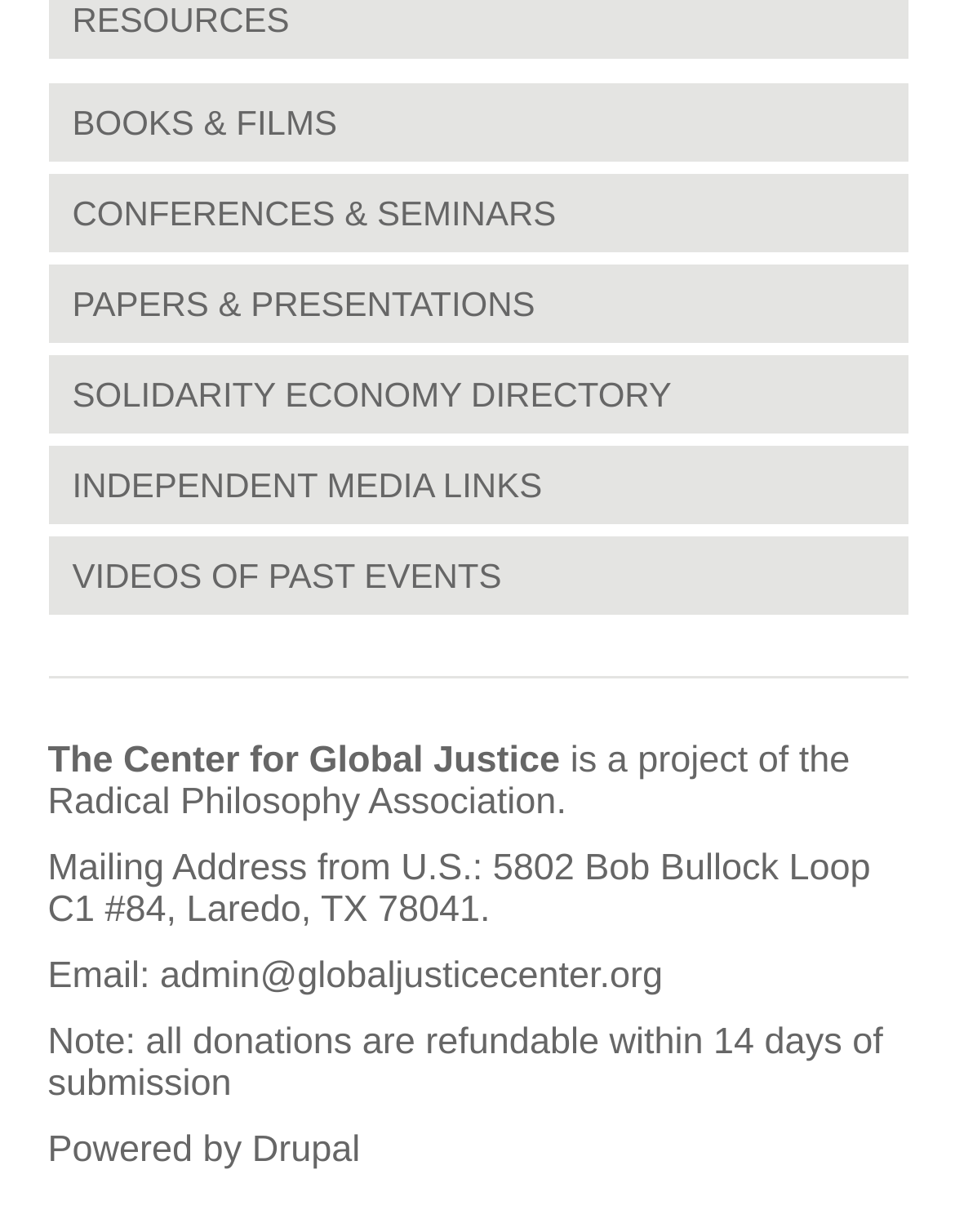Given the webpage screenshot, identify the bounding box of the UI element that matches this description: "Solidarity Economy Directory".

[0.076, 0.304, 0.703, 0.336]